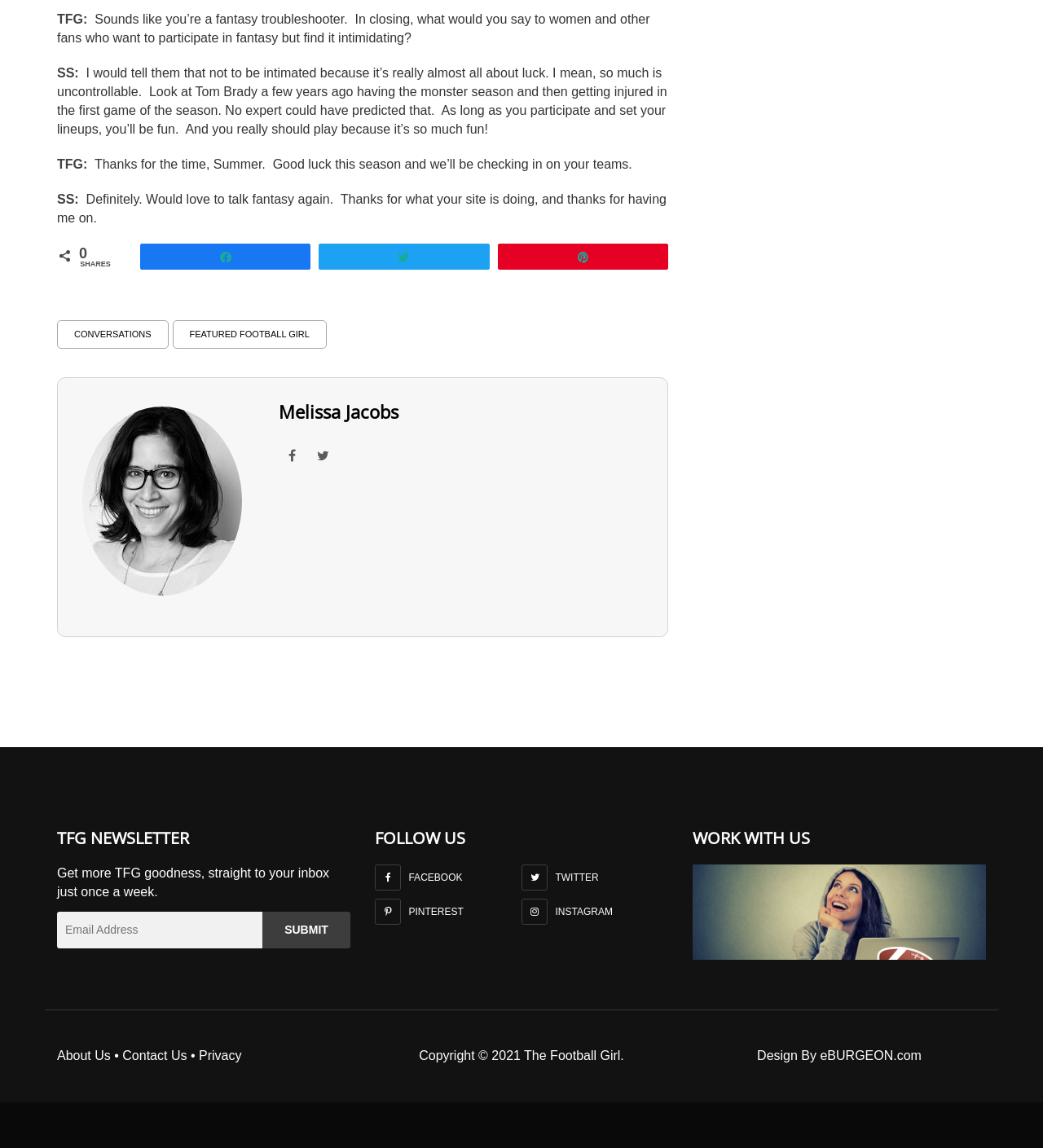What is the text above the 'SHARES' button?
Answer the question using a single word or phrase, according to the image.

TFG: